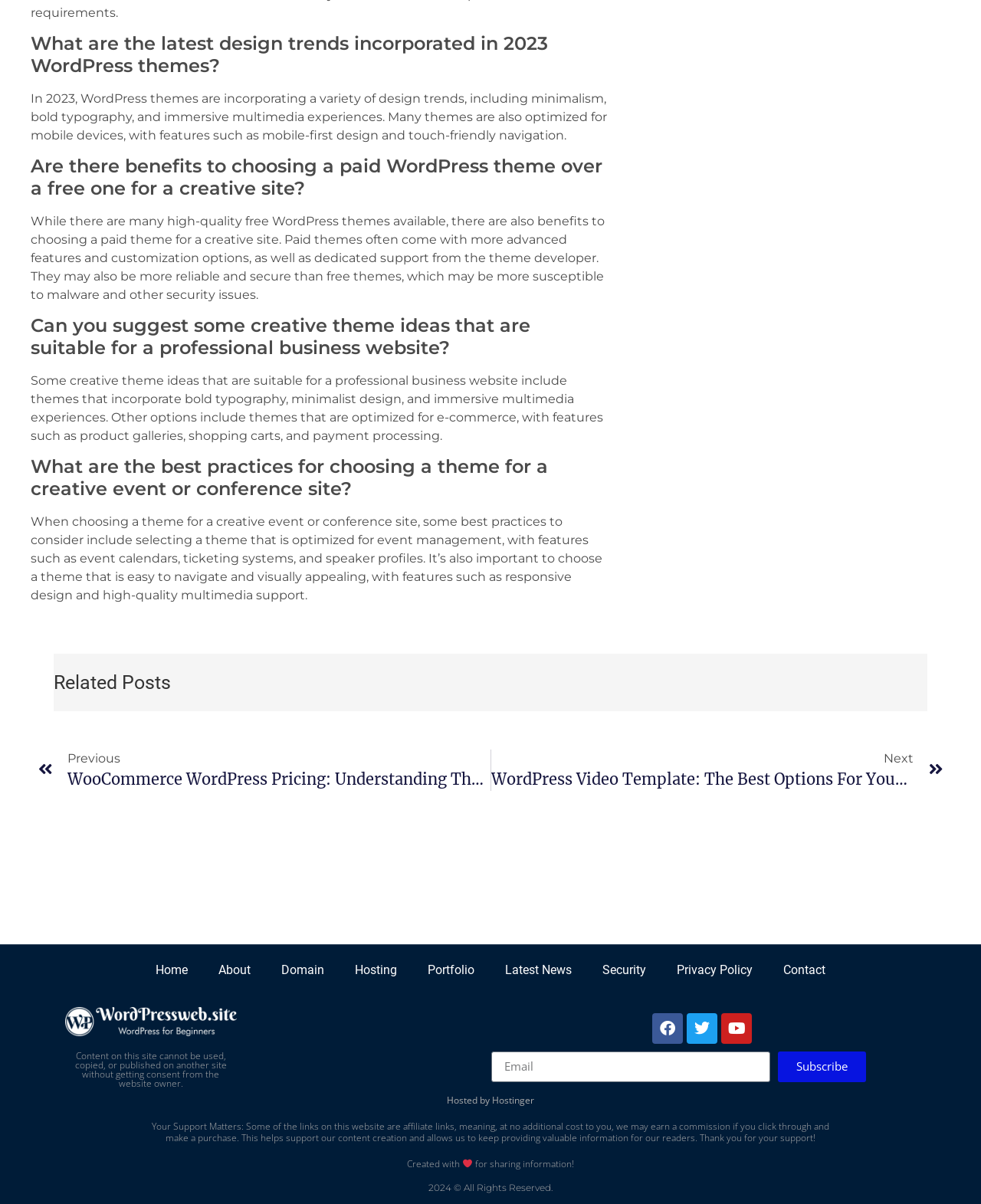Locate the UI element that matches the description Latest News in the webpage screenshot. Return the bounding box coordinates in the format (top-left x, top-left y, bottom-right x, bottom-right y), with values ranging from 0 to 1.

[0.499, 0.791, 0.598, 0.821]